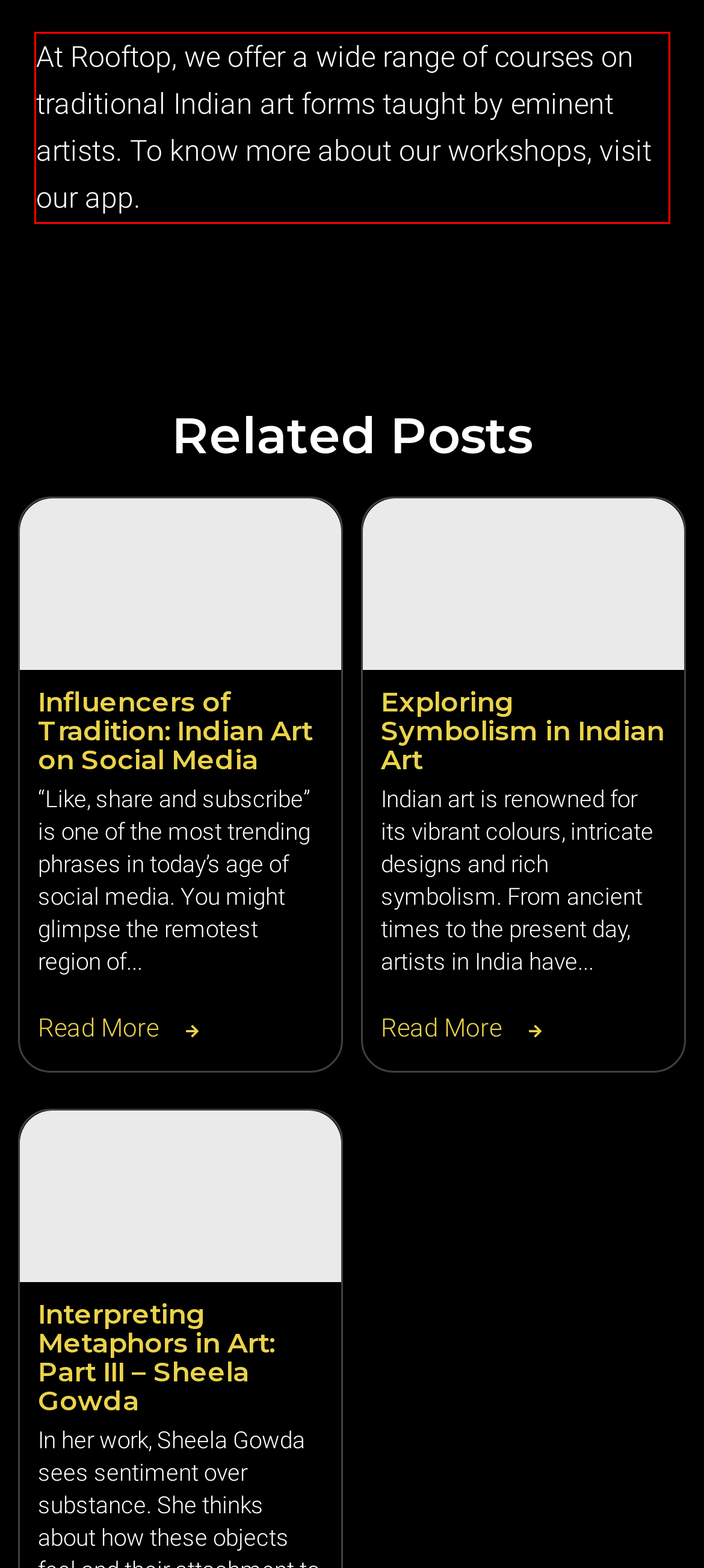Given a screenshot of a webpage containing a red bounding box, perform OCR on the text within this red bounding box and provide the text content.

At Rooftop, we offer a wide range of courses on traditional Indian art forms taught by eminent artists. To know more about our workshops, visit our app.